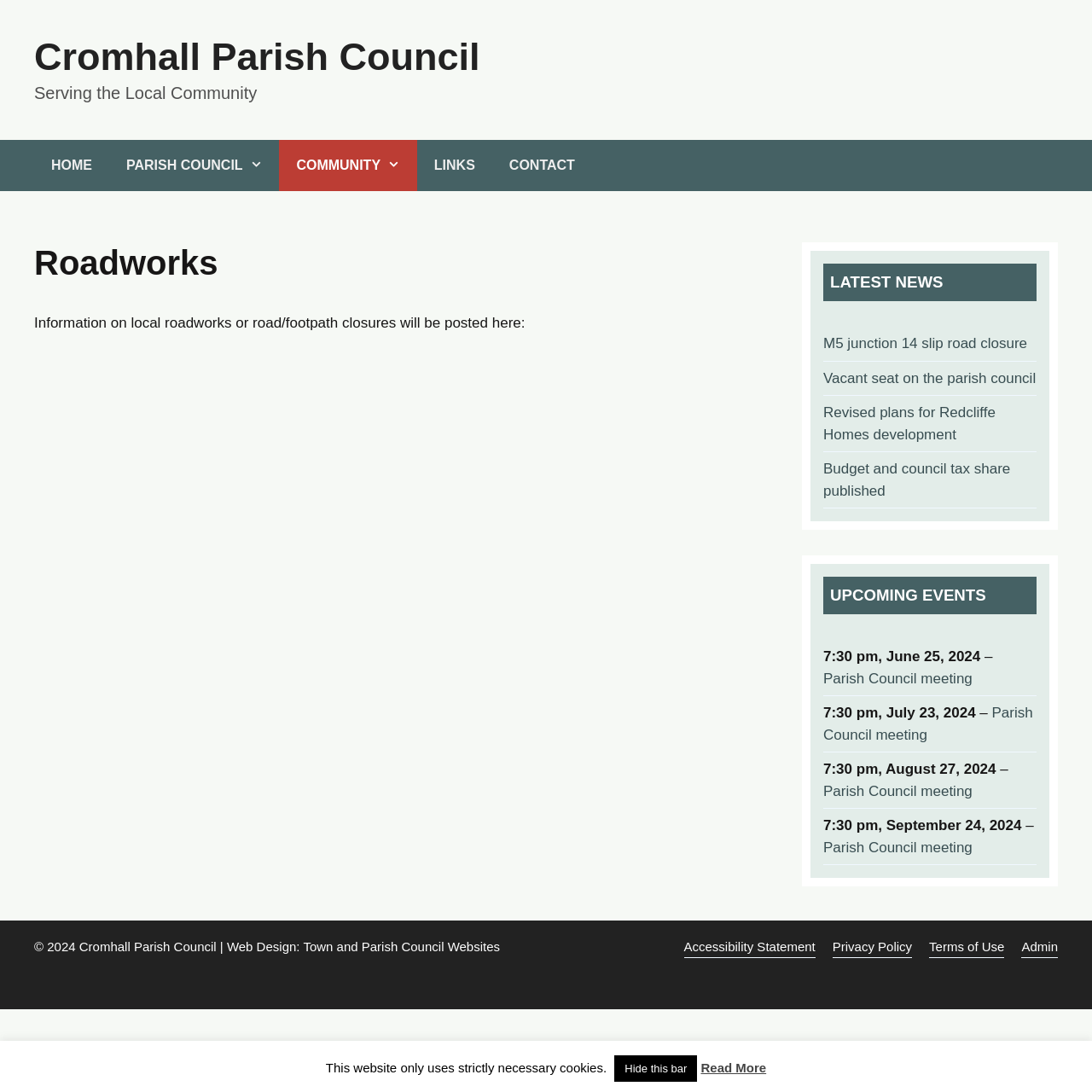What is the link to the privacy policy?
Using the image, provide a concise answer in one word or a short phrase.

Privacy Policy